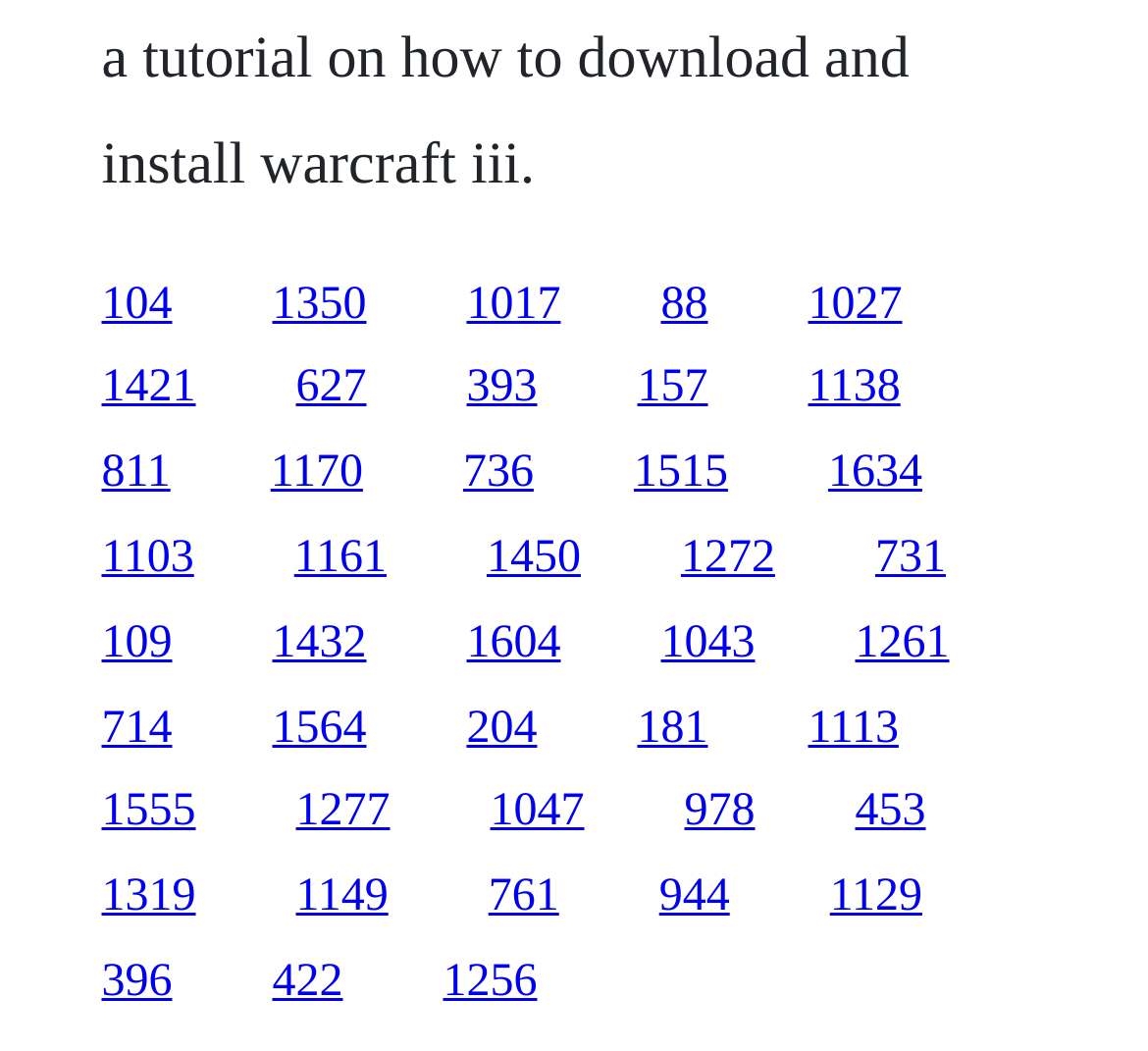Please find and report the bounding box coordinates of the element to click in order to perform the following action: "click the first link". The coordinates should be expressed as four float numbers between 0 and 1, in the format [left, top, right, bottom].

[0.088, 0.265, 0.15, 0.313]